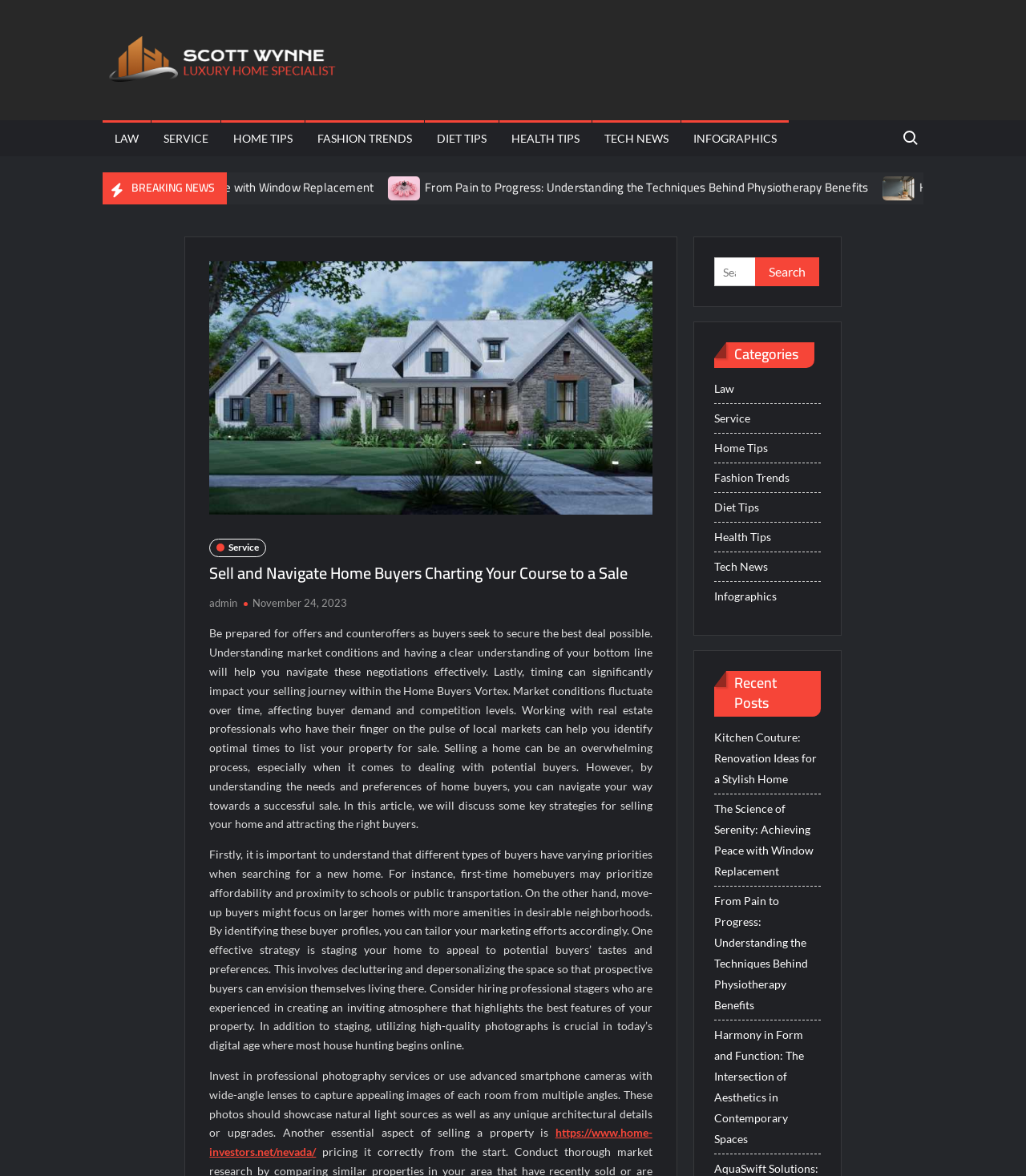Please identify the webpage's heading and generate its text content.

Sell and Navigate Home Buyers Charting Your Course to a Sale